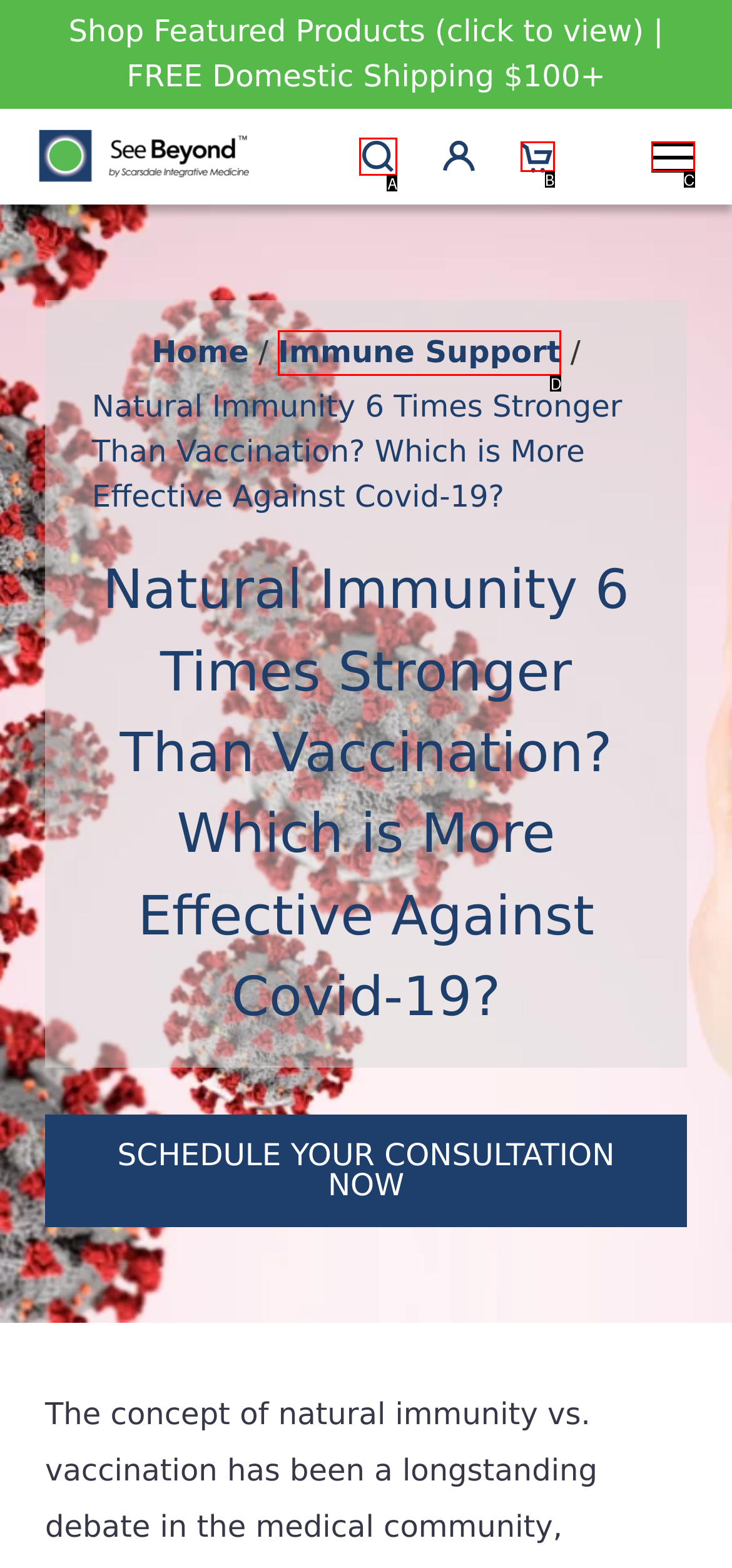Identify the HTML element that best matches the description: aria-label="Mobile menu". Provide your answer by selecting the corresponding letter from the given options.

C